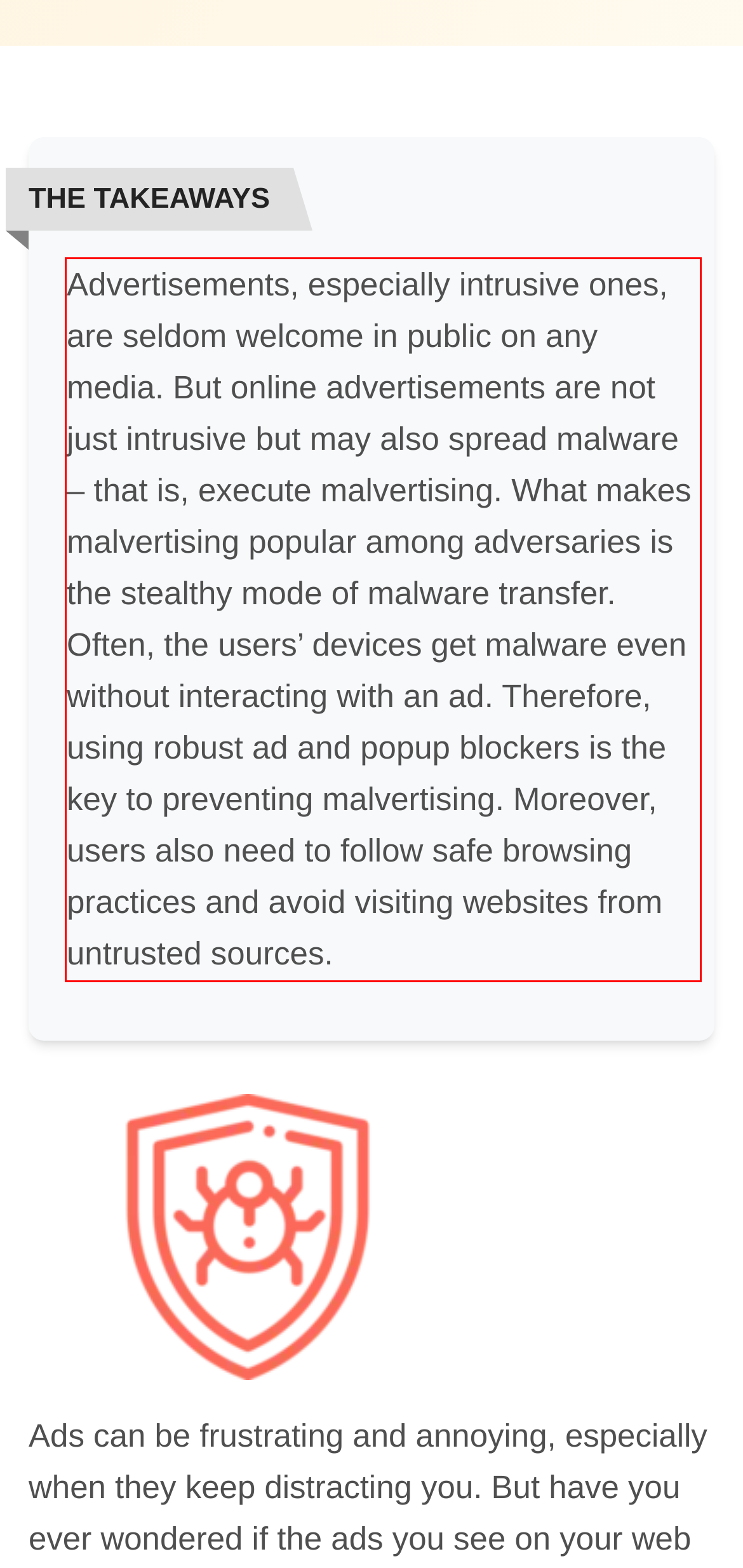Analyze the screenshot of the webpage and extract the text from the UI element that is inside the red bounding box.

Advertisements, especially intrusive ones, are seldom welcome in public on any media. But online advertisements are not just intrusive but may also spread malware – that is, execute malvertising. What makes malvertising popular among adversaries is the stealthy mode of malware transfer. Often, the users’ devices get malware even without interacting with an ad. Therefore, using robust ad and popup blockers is the key to preventing malvertising. Moreover, users also need to follow safe browsing practices and avoid visiting websites from untrusted sources.